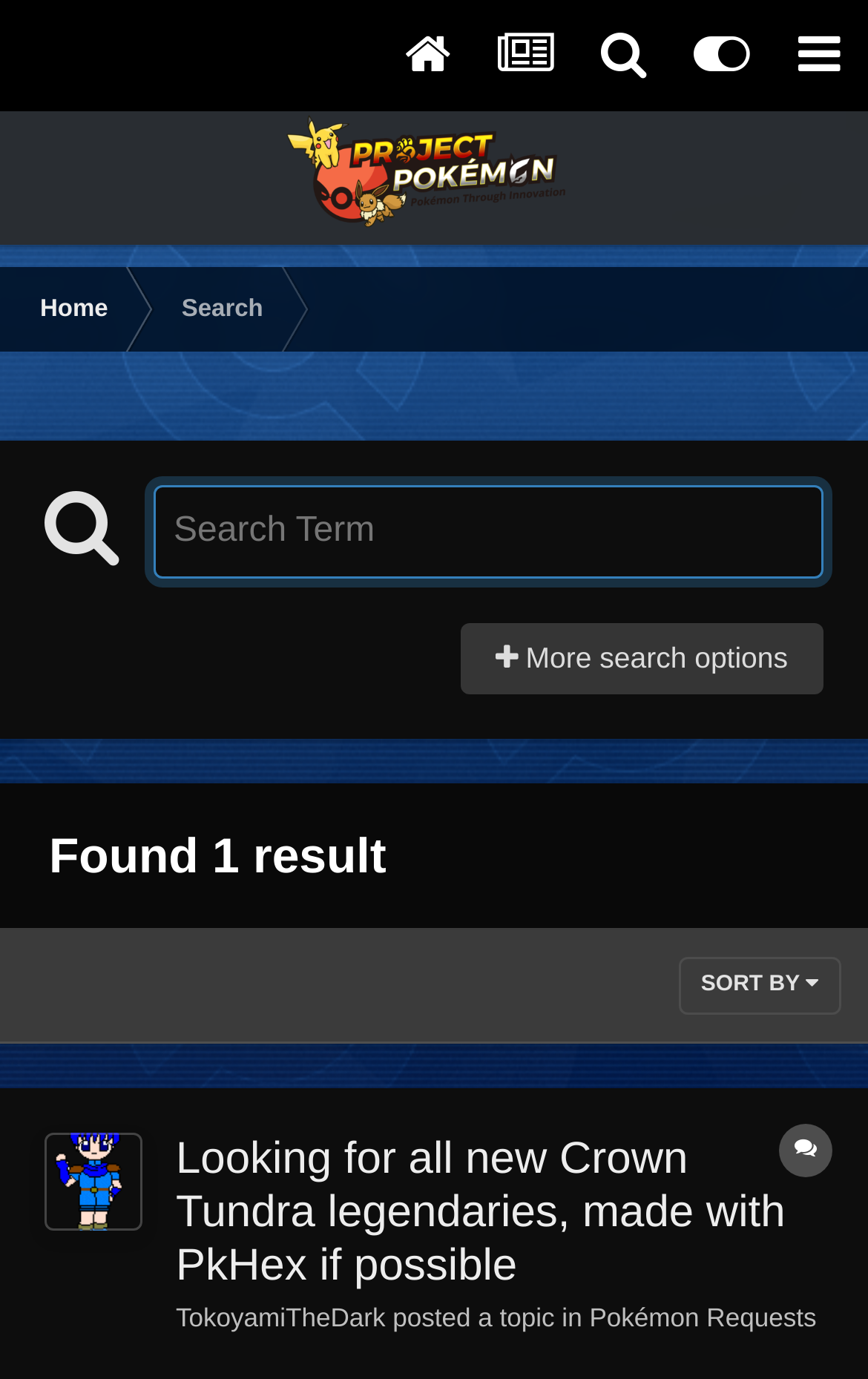Can you specify the bounding box coordinates for the region that should be clicked to fulfill this instruction: "View the search options".

[0.53, 0.452, 0.949, 0.504]